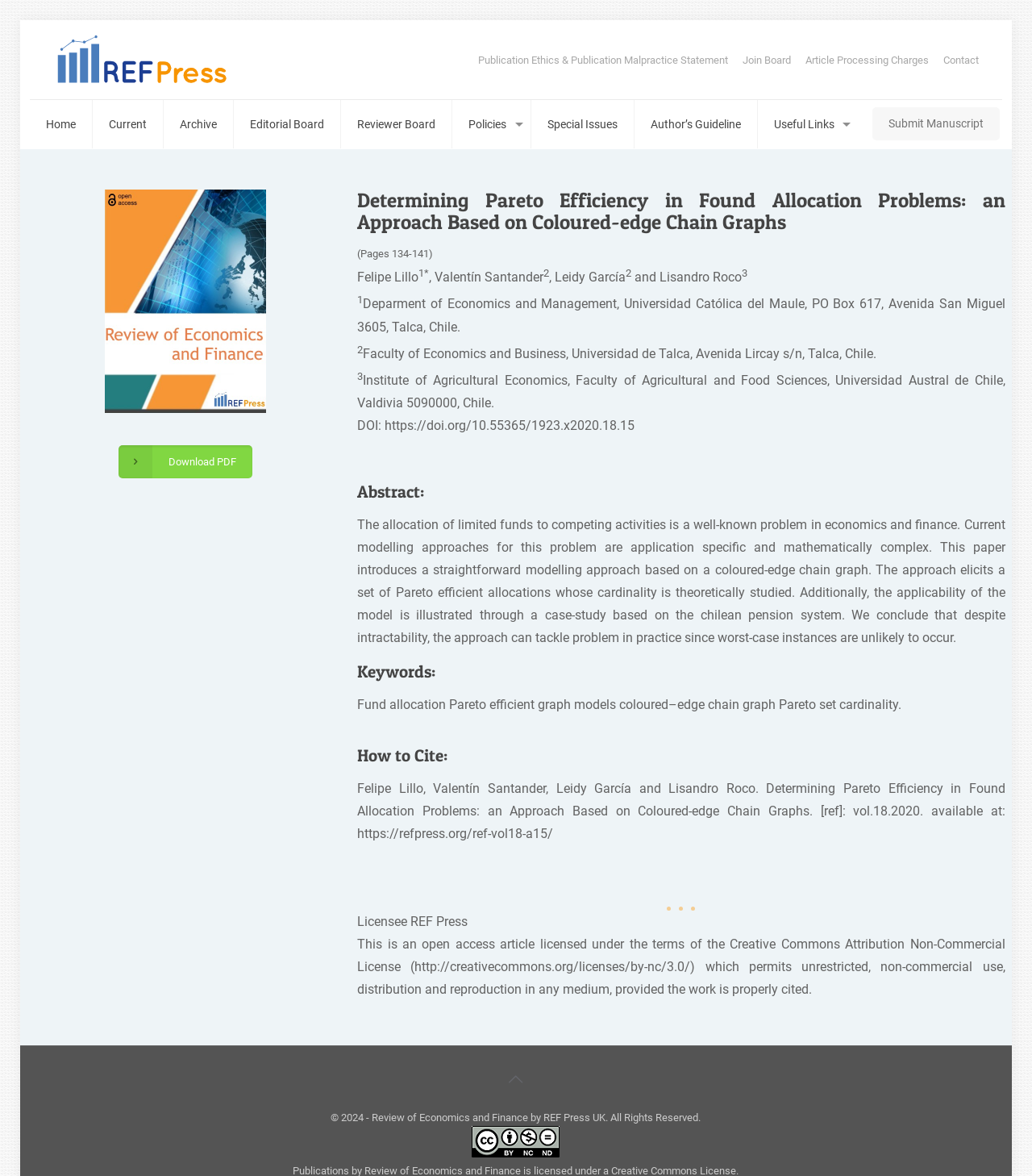From the webpage screenshot, identify the region described by Submit Manuscript. Provide the bounding box coordinates as (top-left x, top-left y, bottom-right x, bottom-right y), with each value being a floating point number between 0 and 1.

[0.845, 0.091, 0.969, 0.119]